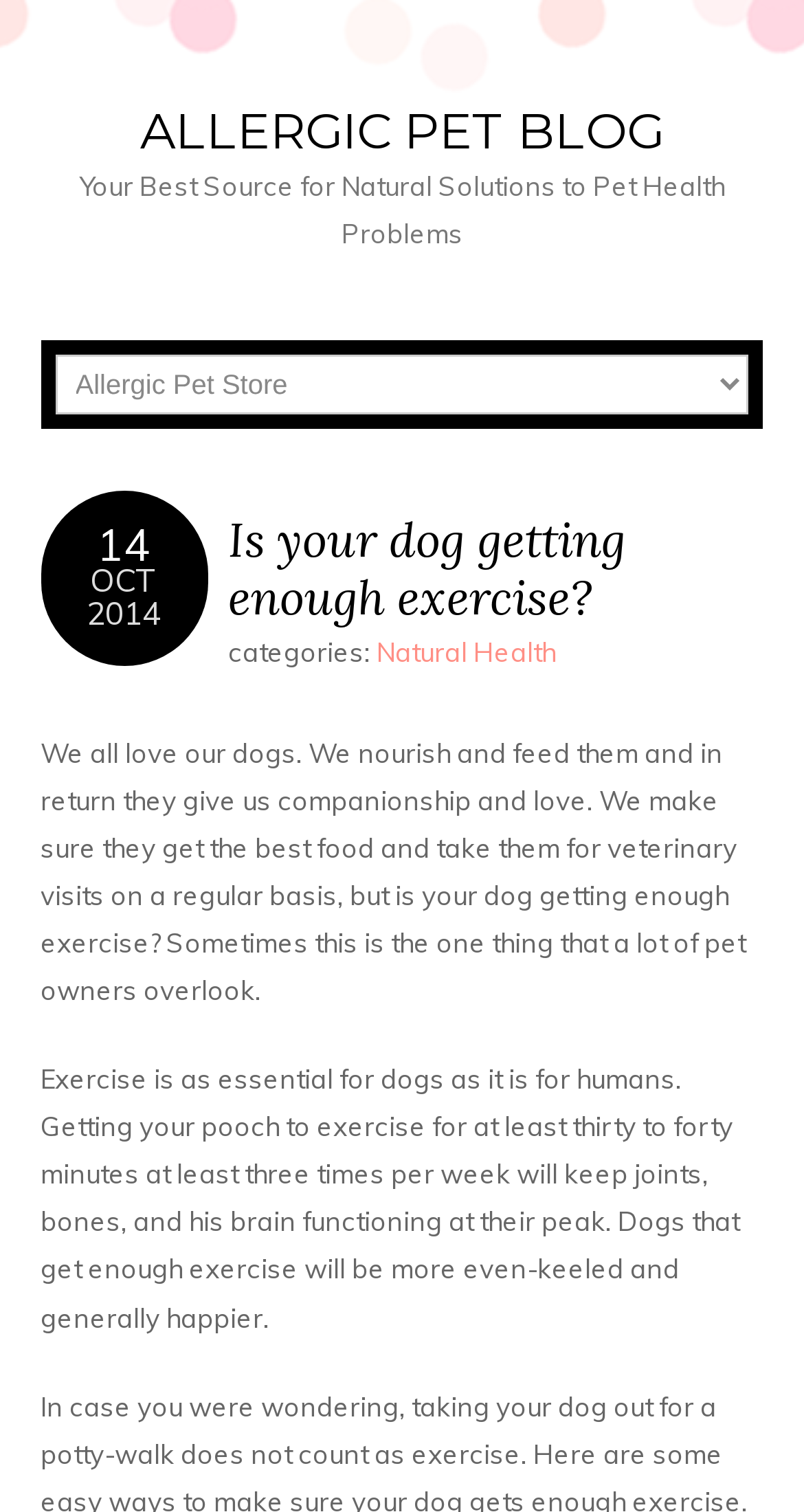Answer the question using only one word or a concise phrase: How often should a dog exercise?

At least three times a week